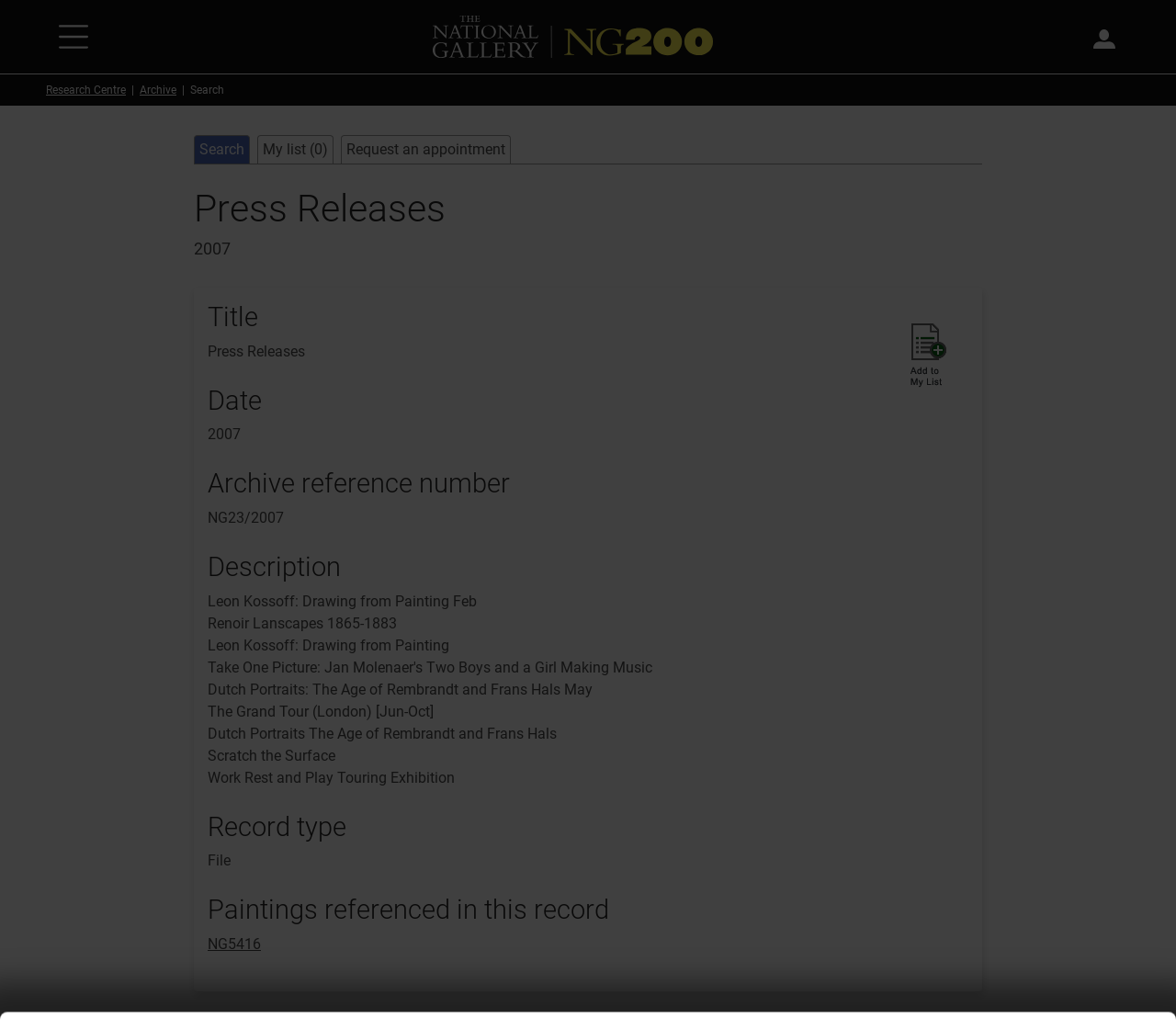Provide a brief response to the question below using one word or phrase:
What is the title of the press release?

Leon Kossoff: Drawing from Painting Feb